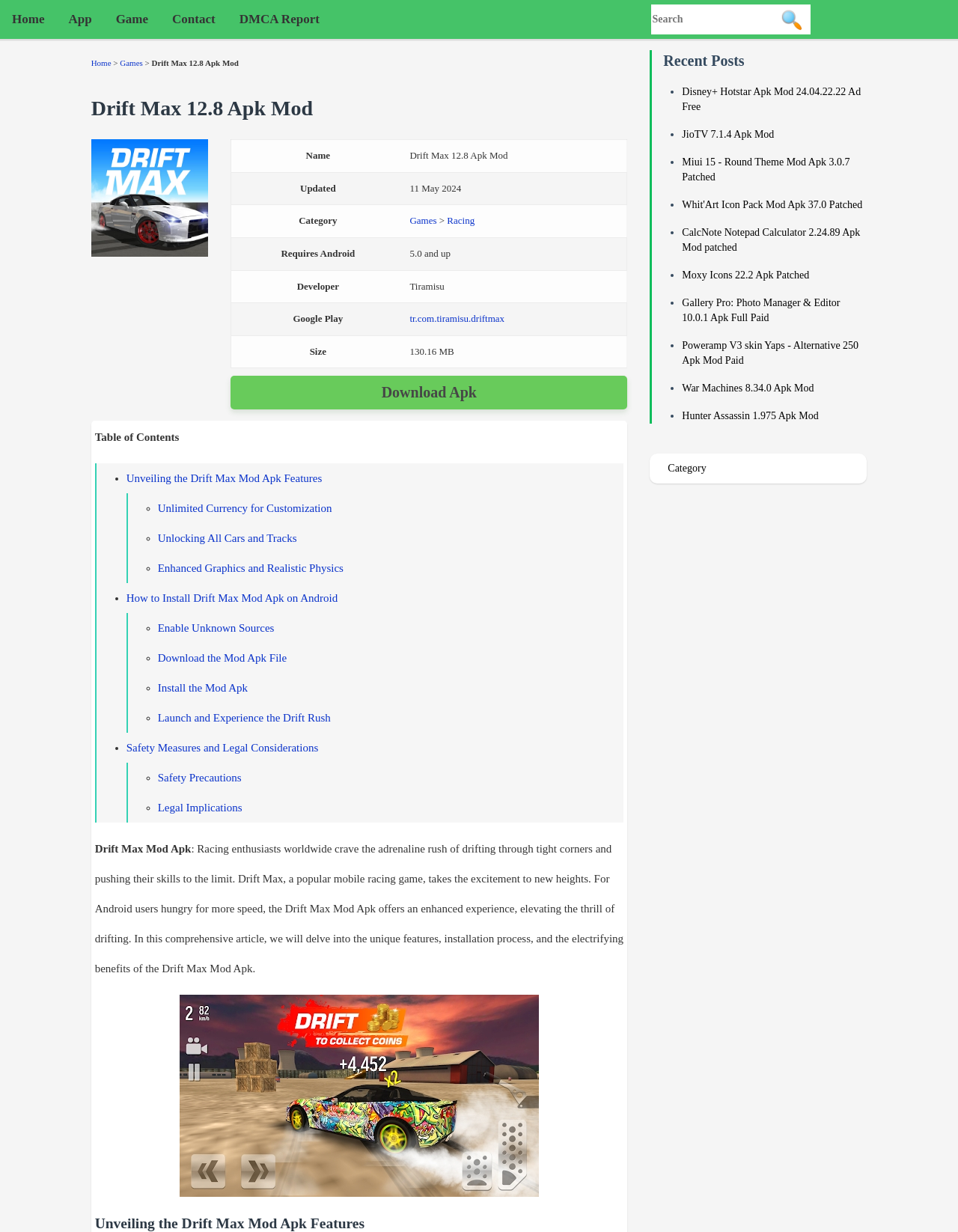What is the category of the Drift Max game?
Deliver a detailed and extensive answer to the question.

The category of the Drift Max game is mentioned in the table under the 'Category' column, which is 'Games > Racing'.